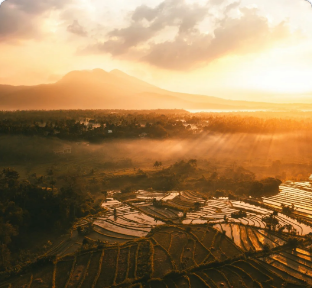Present an elaborate depiction of the scene captured in the image.

This breathtaking image captures a stunning sunset over a picturesque landscape in Indonesia, highlighting the beauty of terraced rice fields. The golden rays of sunlight break through the clouds, casting a warm glow over the lush greenery and creating a serene atmosphere. In the distance, a majestic mountain rises against the horizon, adding depth and a sense of tranquility to the scene. The intricate patterns of the rice terraces reflect the harmonious relationship between nature and agriculture, showcasing the cultural significance of rice farming in the region. This image beautifully embodies the natural splendor and rich agricultural heritage of Indonesia.